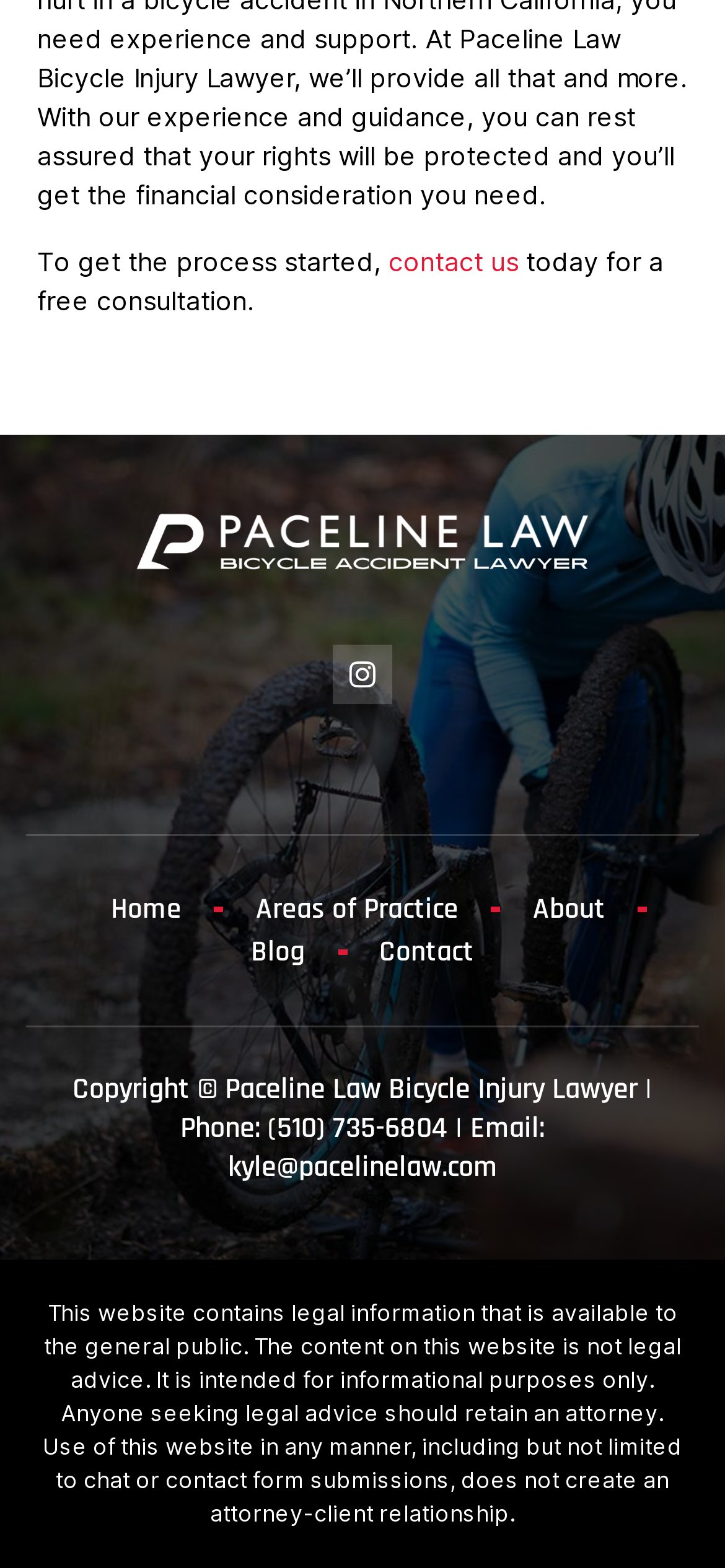Determine the bounding box coordinates of the clickable area required to perform the following instruction: "Click the Accessibility Tools link". The coordinates should be represented as four float numbers between 0 and 1: [left, top, right, bottom].

None